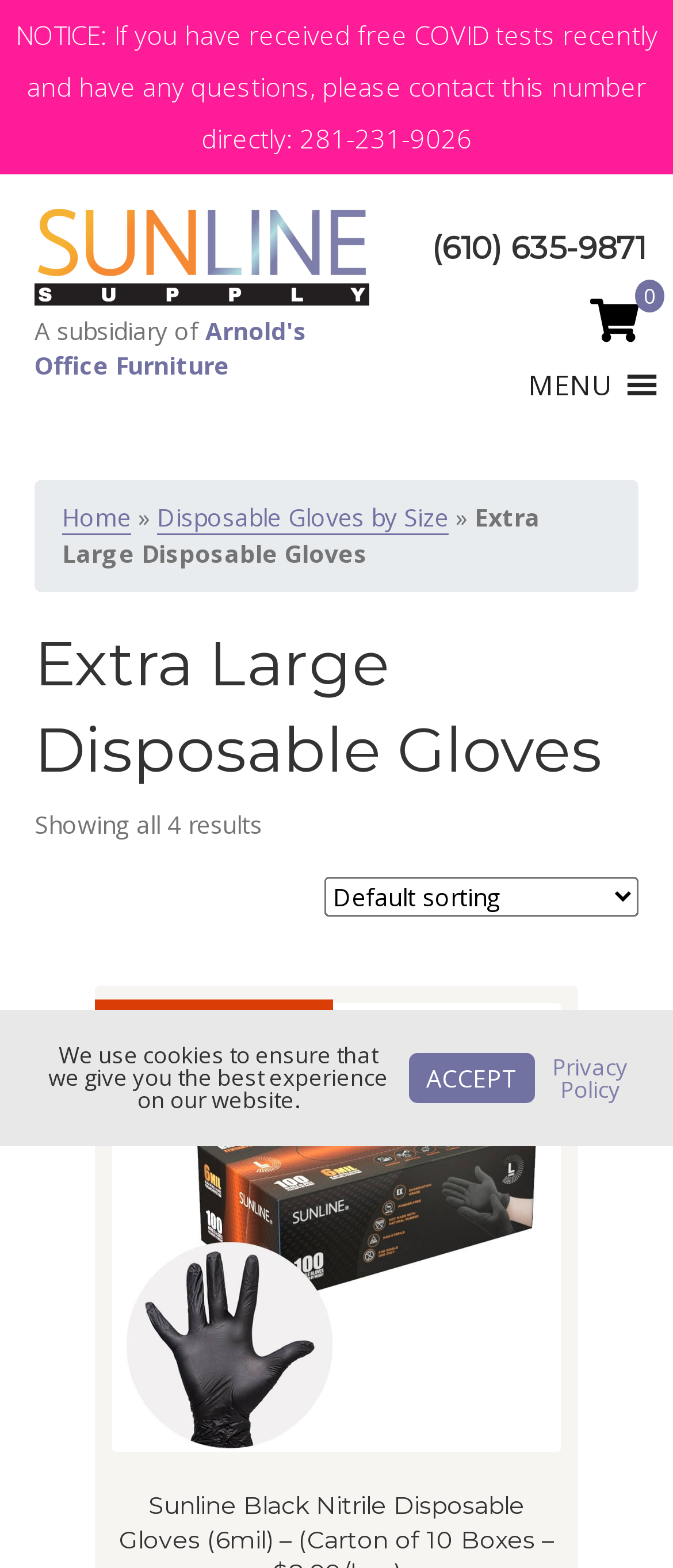Using the given element description, provide the bounding box coordinates (top-left x, top-left y, bottom-right x, bottom-right y) for the corresponding UI element in the screenshot: About

None